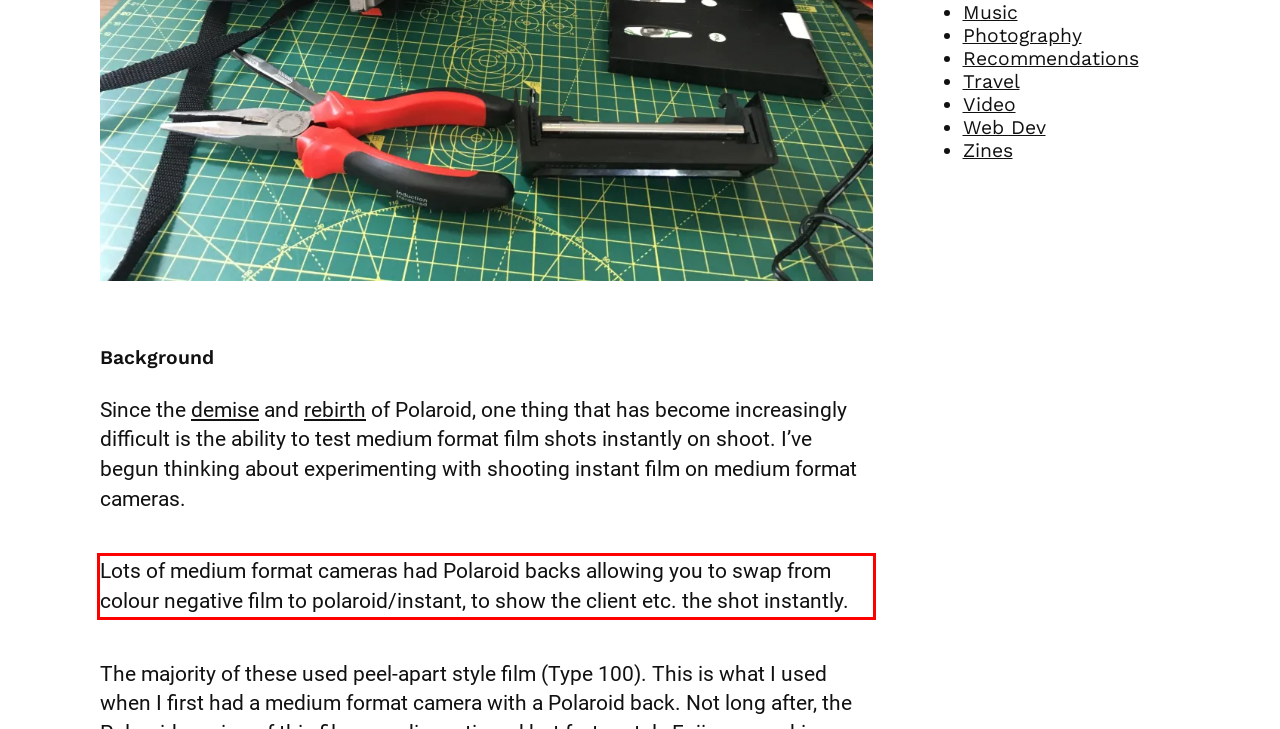Inspect the webpage screenshot that has a red bounding box and use OCR technology to read and display the text inside the red bounding box.

Lots of medium format cameras had Polaroid backs allowing you to swap from colour negative film to polaroid/instant, to show the client etc. the shot instantly.